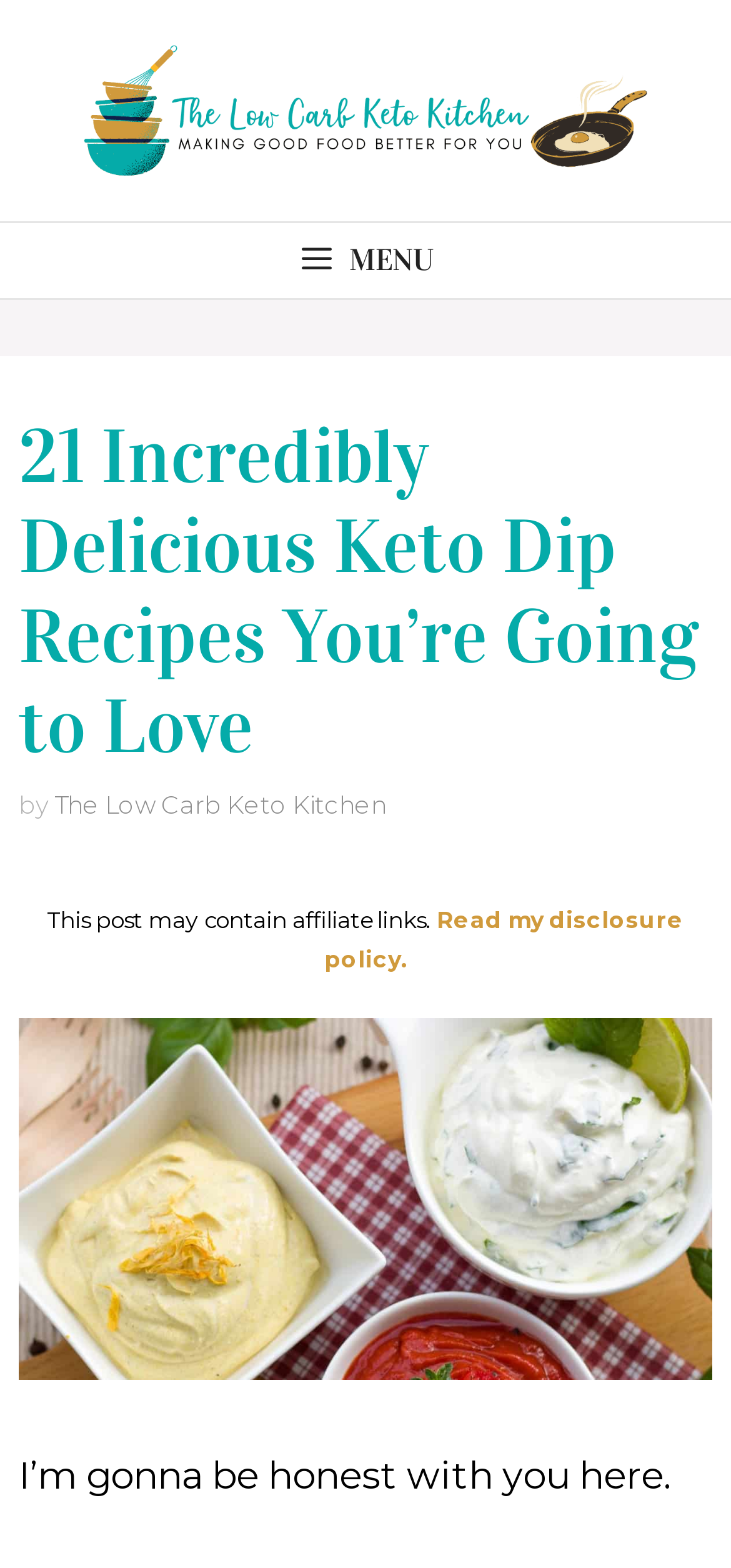Find the headline of the webpage and generate its text content.

21 Incredibly Delicious Keto Dip Recipes You’re Going to Love